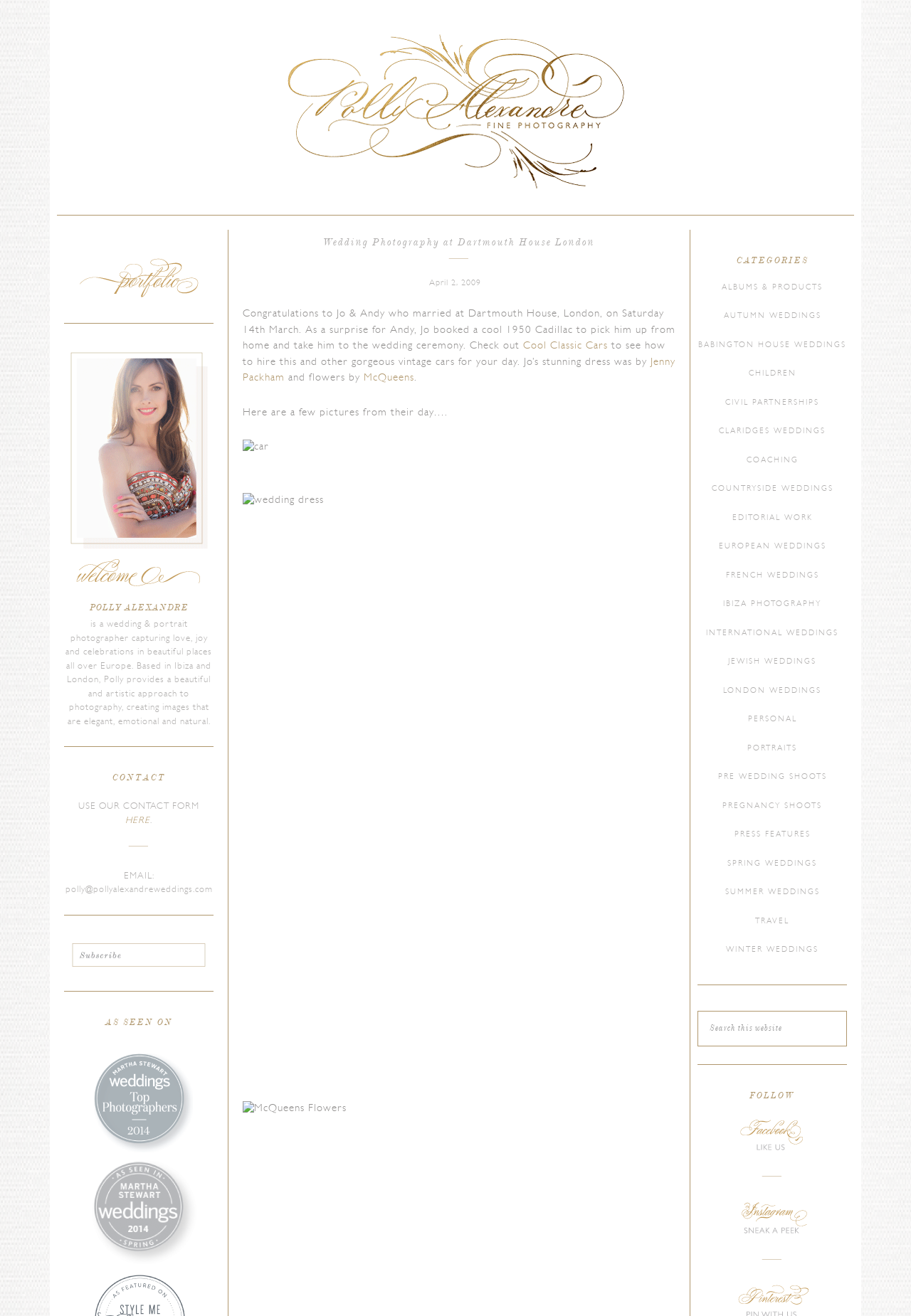What is the name of the wedding dress designer mentioned on the webpage?
Look at the image and respond with a one-word or short phrase answer.

Jenny Packham